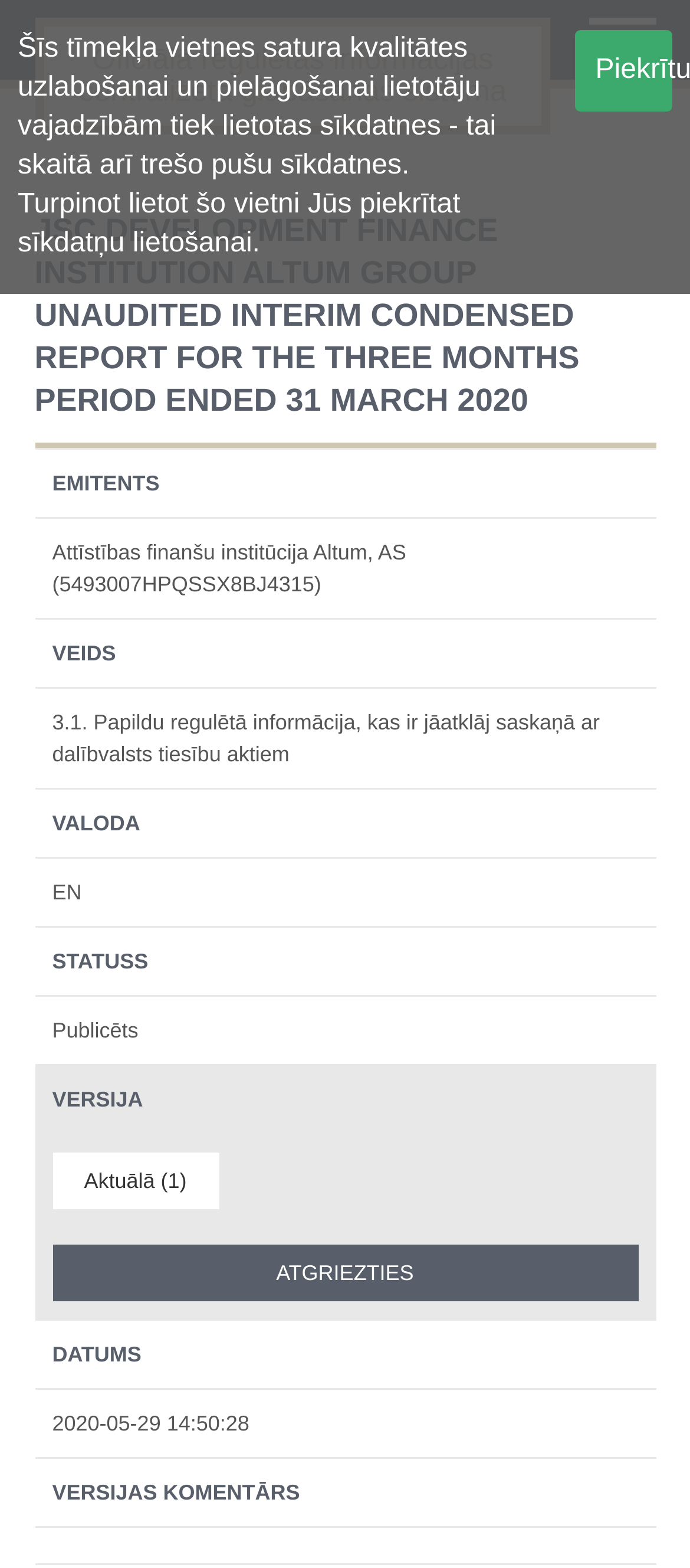Offer a detailed explanation of the webpage layout and contents.

The webpage is titled "Dokumenti" and appears to be a document management system. At the top, there is a notification about the use of cookies on the website, with a "Piekrītu" (Agree) button to the right. Below this notification, there is a menu link labeled "Menu" and another link labeled "Oficiālā regulētās informācijas centralizētā glabāšanas sistēma" (Official Centralized Storage System for Regulated Information).

The main content of the page is a table with multiple rows, each containing several columns. The columns are labeled "EMITENTS", "VEIDS", "VALODA", "STATUSS", "VERSIJA", and "DATUMS", which translate to "Issuer", "Type", "Language", "Status", "Version", and "Date", respectively. Each row represents a document, with the corresponding information in each column.

The table has a total of 5 rows, with each row containing a set of information about a document. The first row has an issuer named "Attīstības finanšu institūcija Altum, AS (5493007HPQSSX8BJ4315)", a type labeled "3.1. Papildu regulētā informācija, kas ir jāatklāj saskaņā ar dalībvalsts tiesību aktiem" (3.1. Additional Regulated Information to be Disclosed in Accordance with EU Member State Law), and a language set to "EN". The status is marked as "Publicēts" (Published), with a version labeled "Aktuālā (1) Atgriezties" (Current (1) Return). There is also a button labeled "Atgriezties" (Return) in this row.

The other rows contain similar information about different documents, with varying details in each column. The last row has an empty comment field labeled "VERSIJAS KOMENTĀRS" (Version Comment).